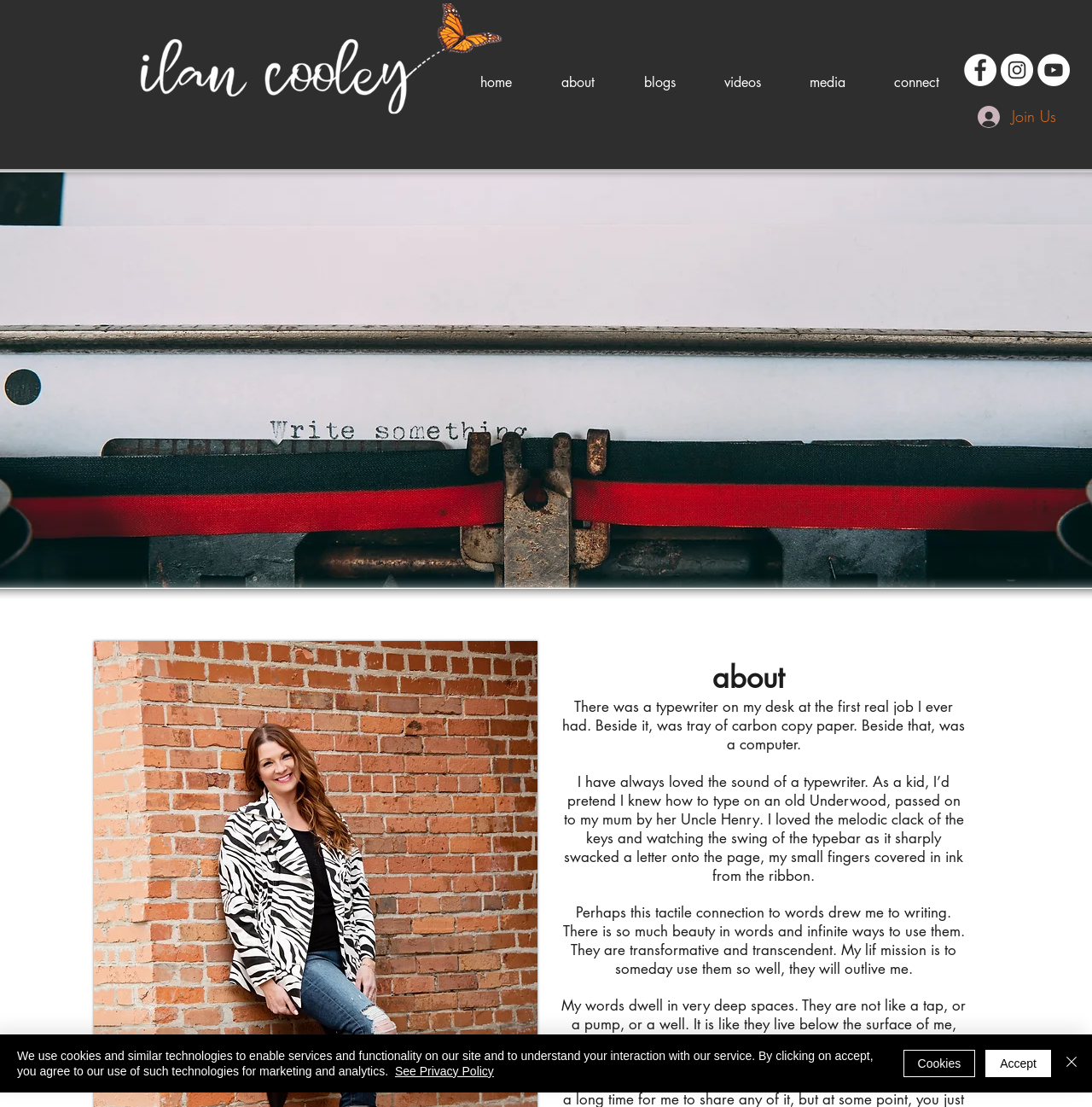What is the main topic of the text?
Answer the question with a single word or phrase by looking at the picture.

Typewriter and writing